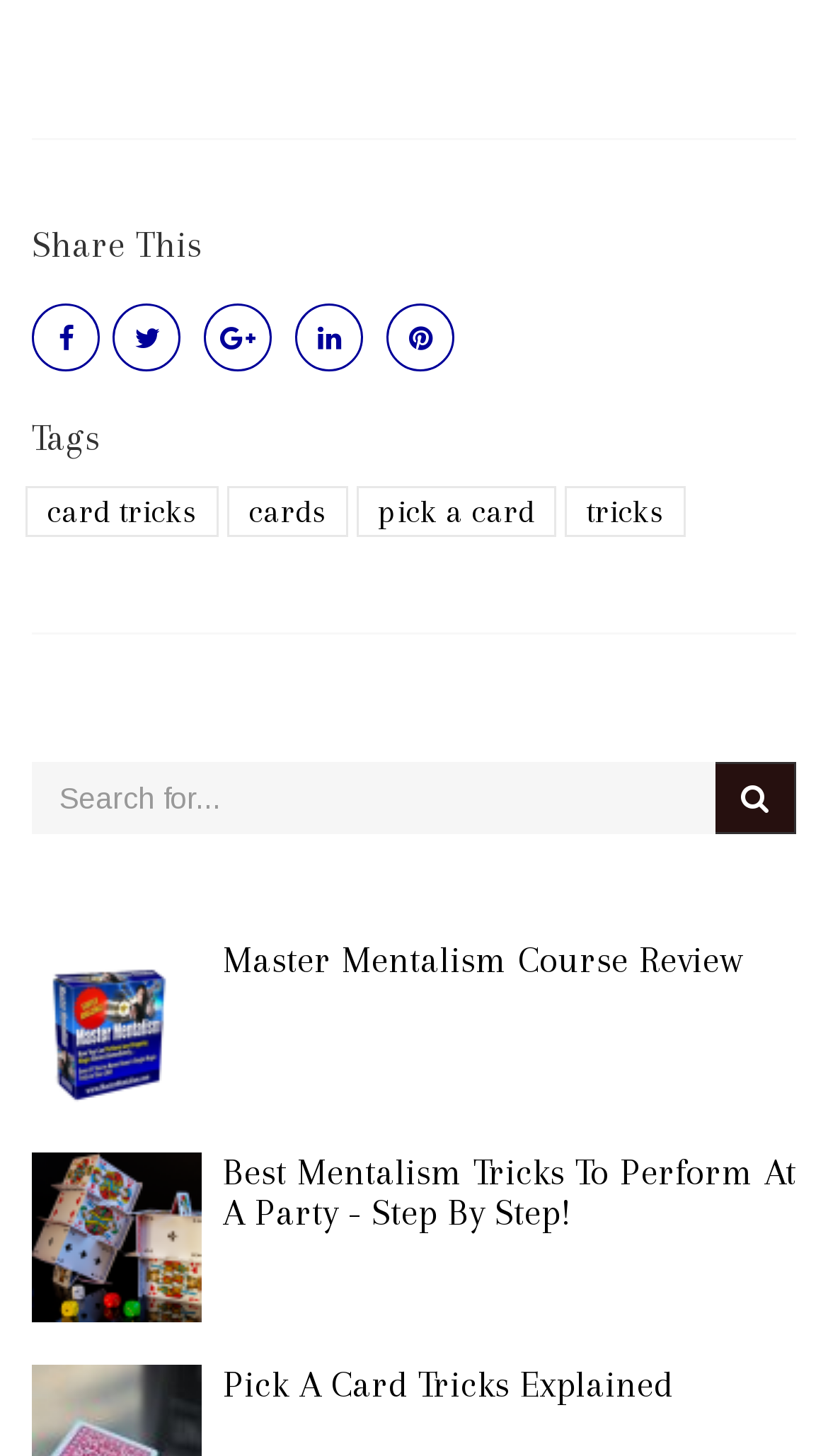Provide the bounding box coordinates of the HTML element this sentence describes: "Master Mentalism Course Review".

[0.269, 0.644, 0.897, 0.673]